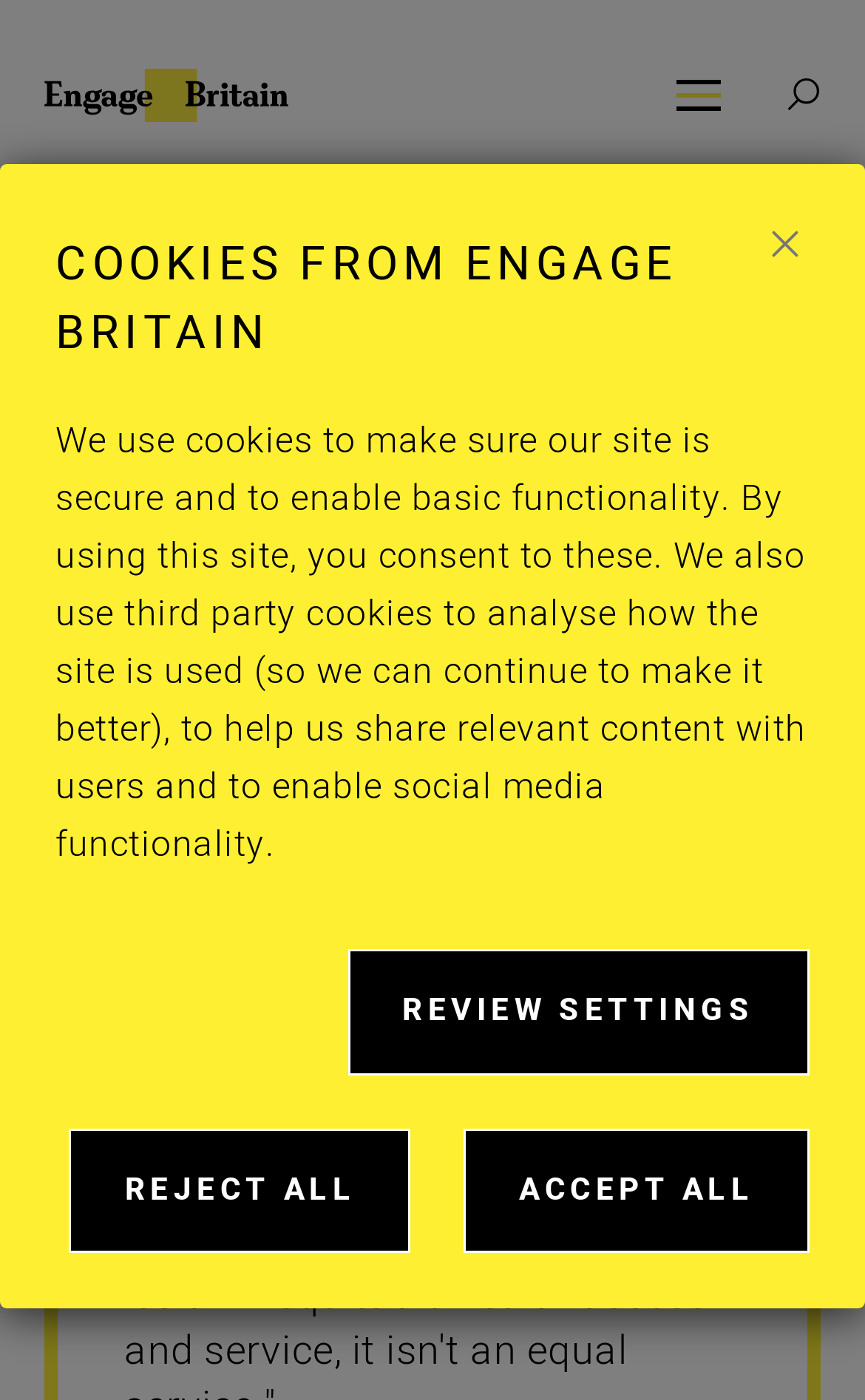Give a concise answer using one word or a phrase to the following question:
What is the purpose of the cookies notification?

To inform about cookie usage